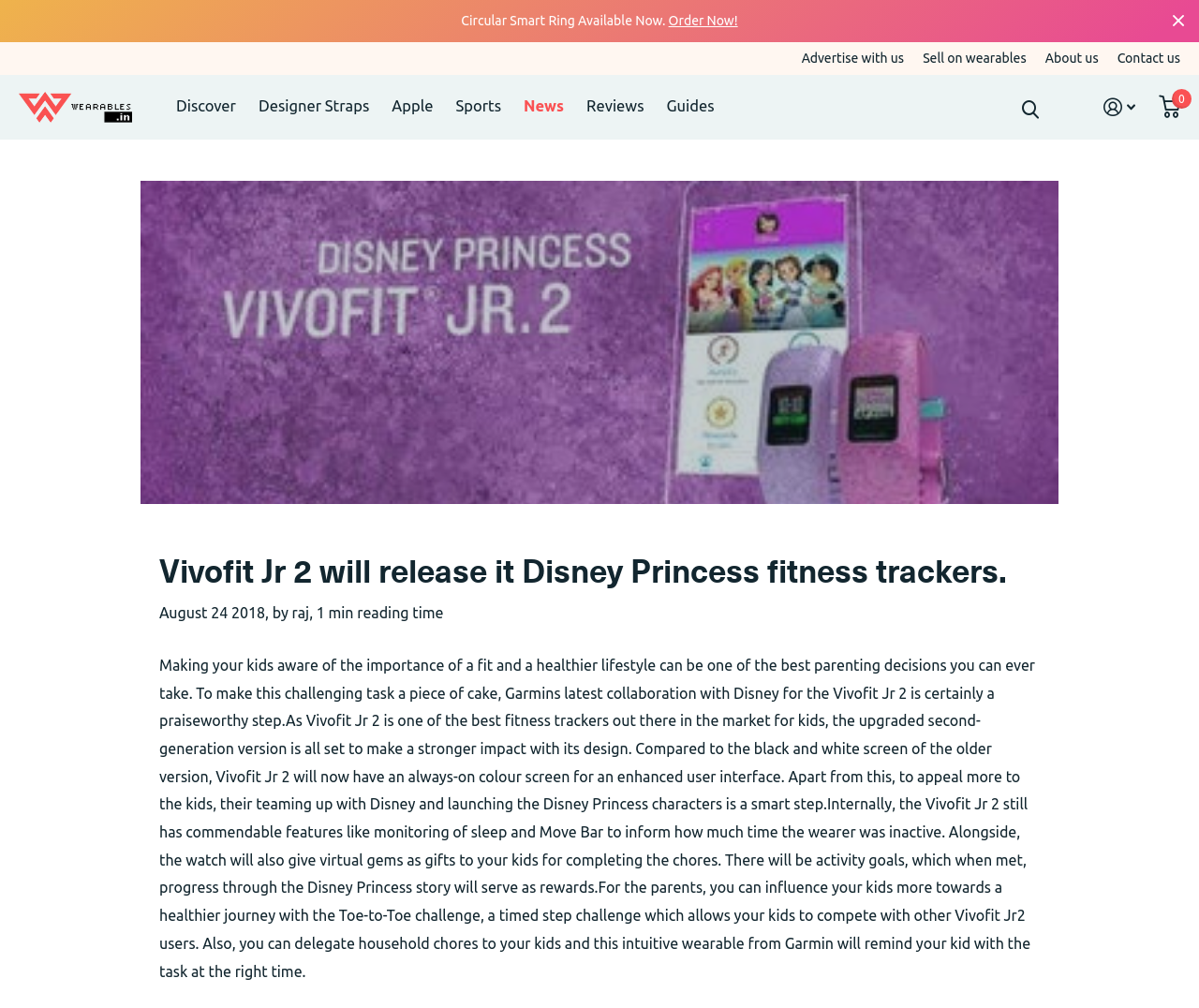Please mark the bounding box coordinates of the area that should be clicked to carry out the instruction: "Read the article about Vivofit Jr 2".

[0.117, 0.179, 0.883, 0.5]